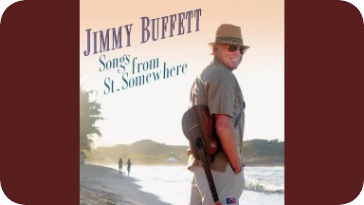What is the atmosphere depicted in the image?
Please give a well-detailed answer to the question.

The image presents a relaxed scene with Jimmy Buffett standing by a picturesque beach, and in the background, people are strolling along the beach, embodying a laid-back and coastal vibe, which evokes feelings of nostalgia and leisure, perfectly capturing the essence of a warm day by the sea.